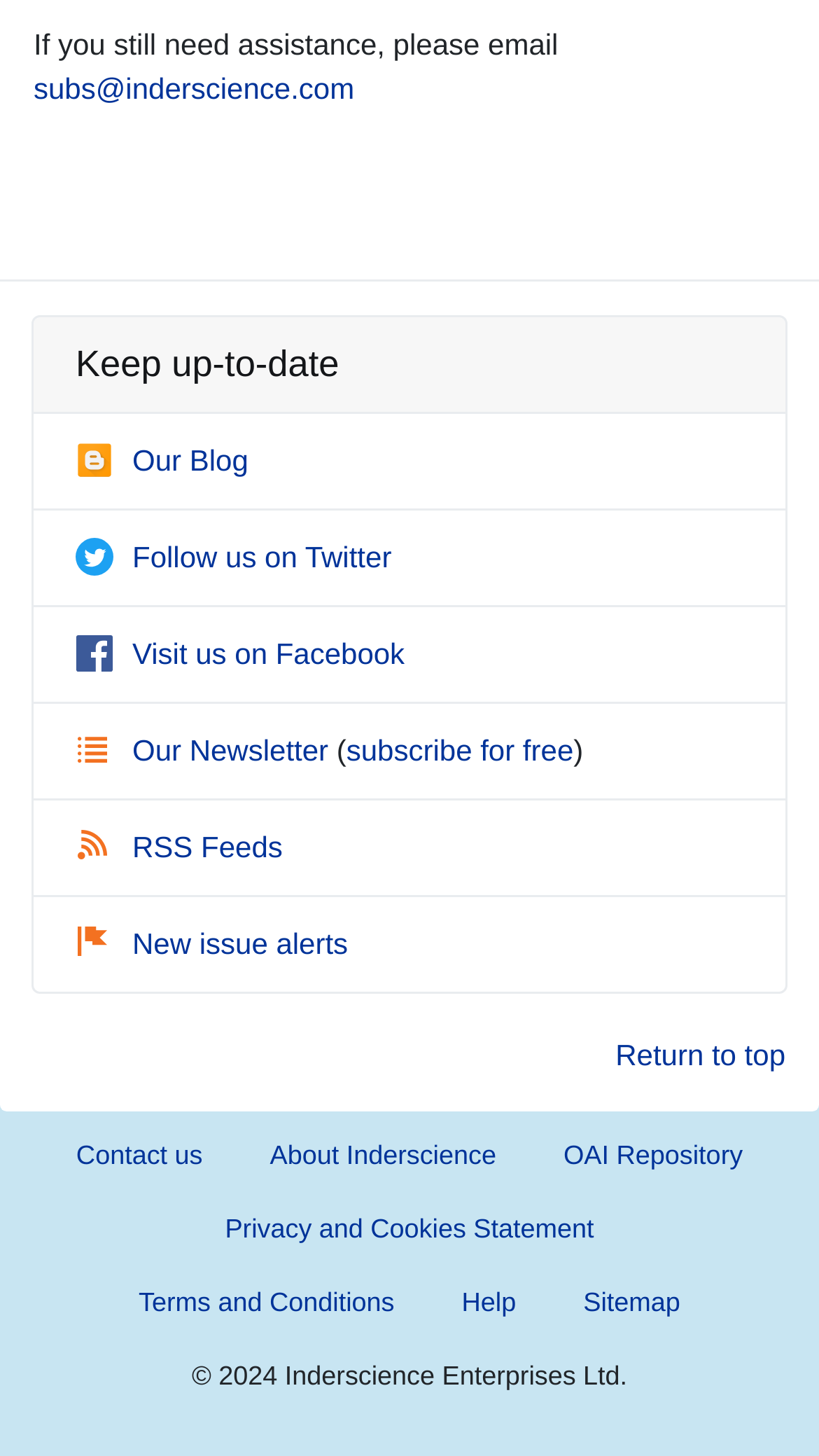Using the element description Privacy and Cookies Statement, predict the bounding box coordinates for the UI element. Provide the coordinates in (top-left x, top-left y, bottom-right x, bottom-right y) format with values ranging from 0 to 1.

[0.234, 0.82, 0.766, 0.87]